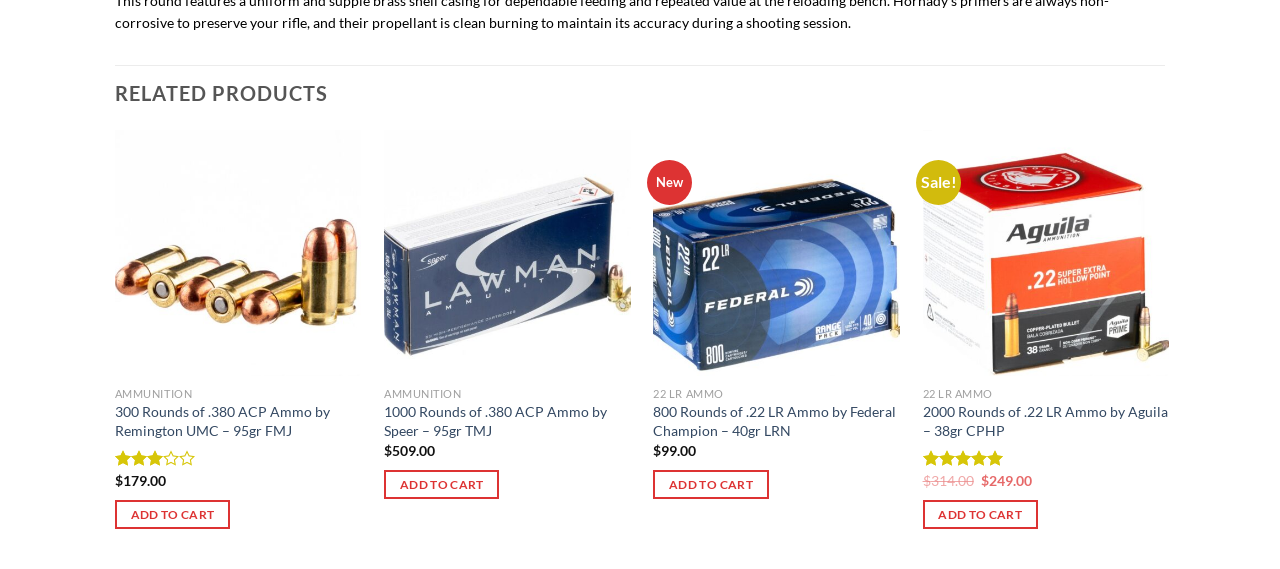Using floating point numbers between 0 and 1, provide the bounding box coordinates in the format (top-left x, top-left y, bottom-right x, bottom-right y). Locate the UI element described here: Add to wishlist

[0.871, 0.313, 0.902, 0.366]